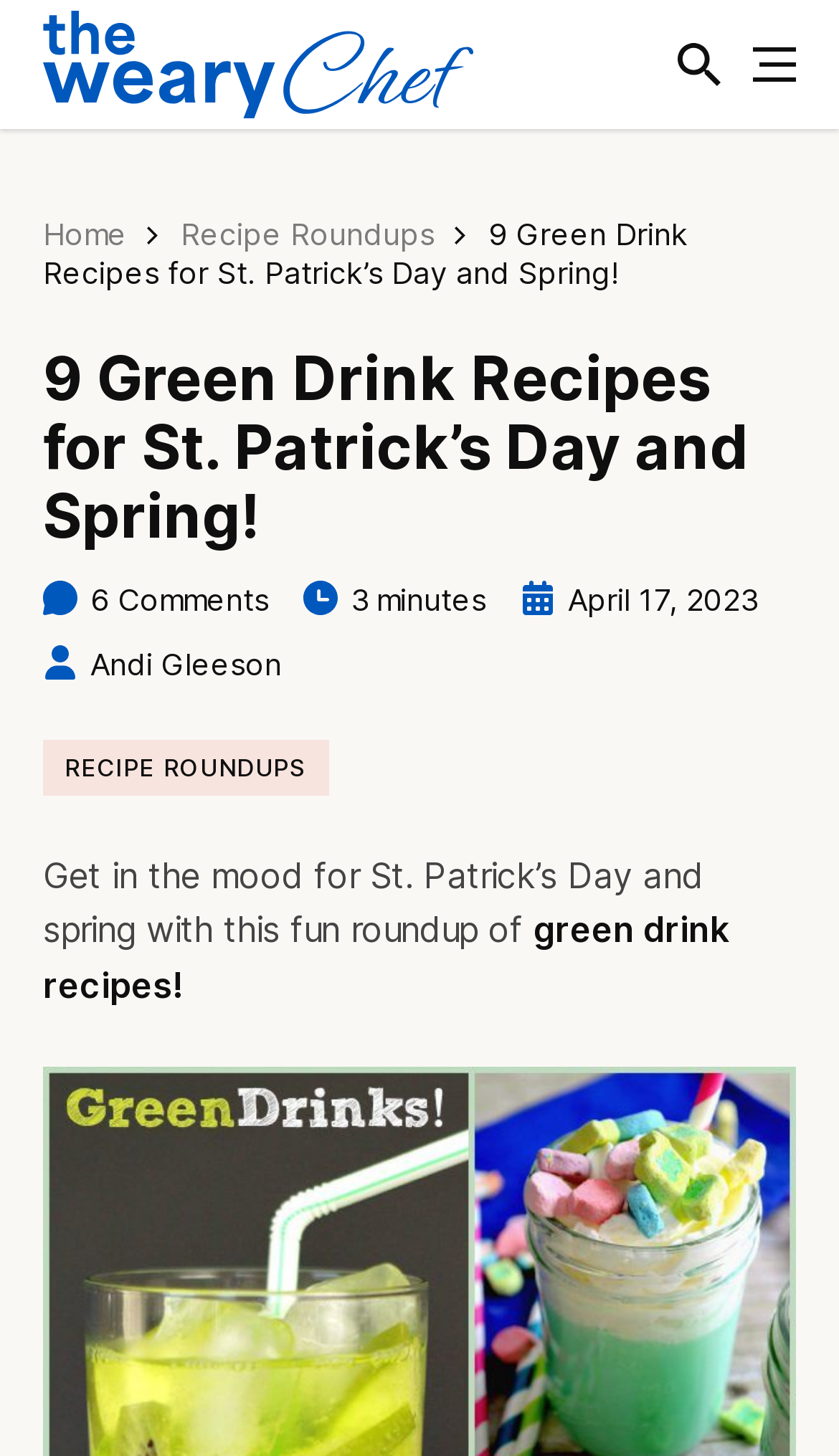Give a concise answer of one word or phrase to the question: 
What is the occasion for which these green drink recipes are suitable?

St. Patrick's Day and spring